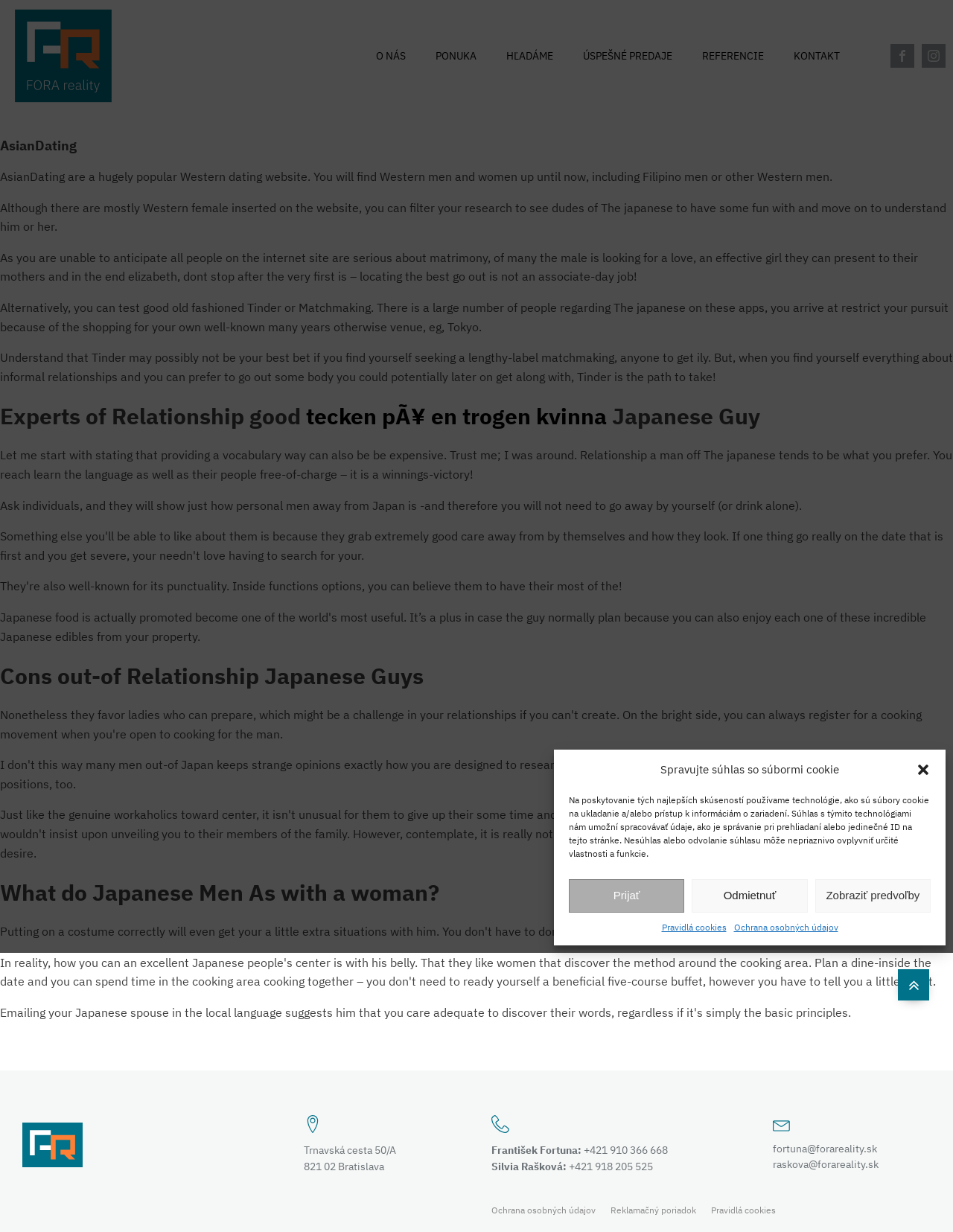Find the bounding box coordinates for the area that should be clicked to accomplish the instruction: "View Rohit Roy's portfolio".

None